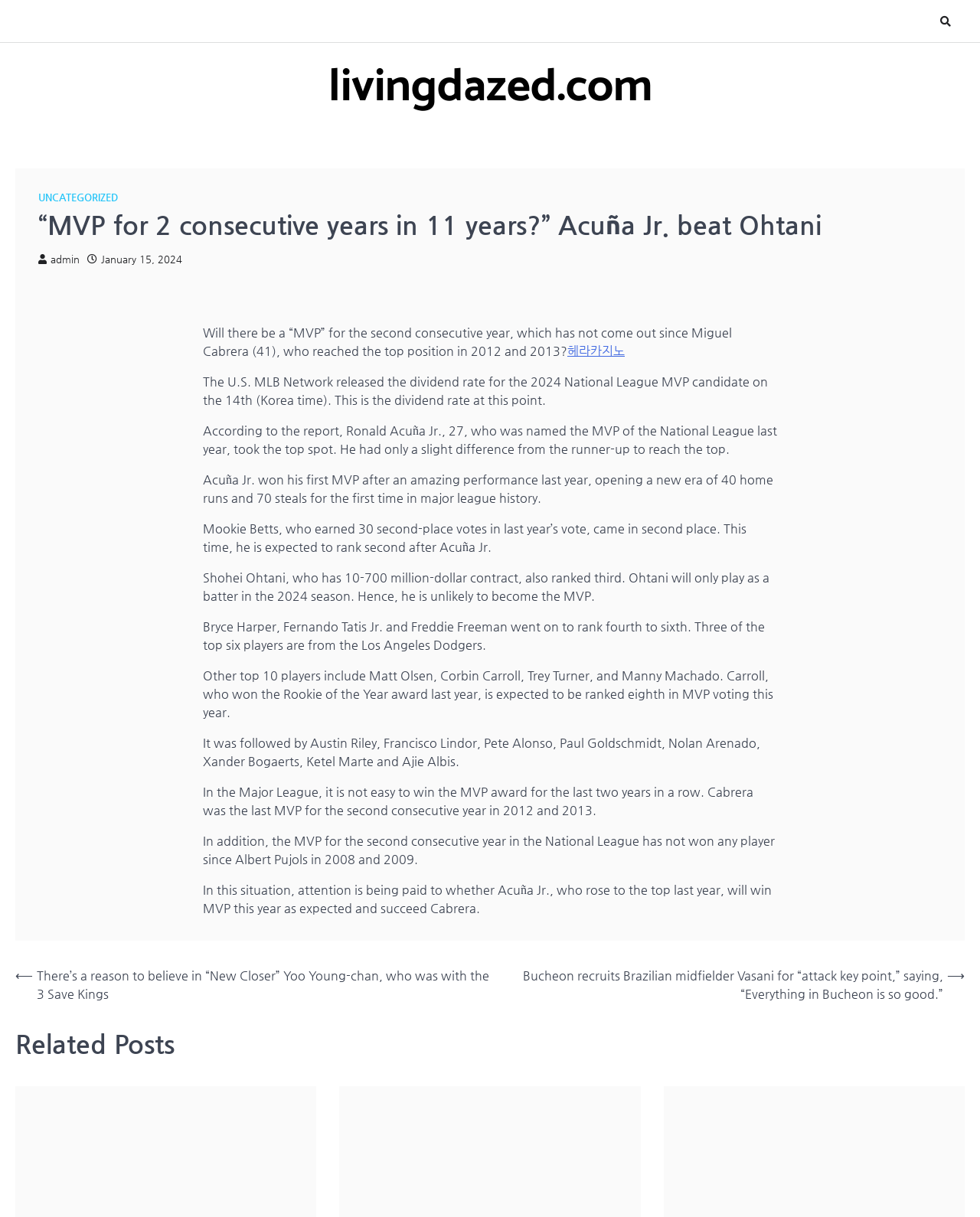Illustrate the webpage's structure and main components comprehensively.

This webpage appears to be a news article or blog post about baseball, specifically discussing the potential for Ronald Acuña Jr. to win the Most Valuable Player (MVP) award for the second consecutive year. 

At the top of the page, there is a header section with a link to the website's homepage and a search icon. Below this, there is a main article section with a heading that reads "“MVP for 2 consecutive years in 11 years?” Acuña Jr. beat Ohtani". 

The article itself is divided into several paragraphs, with the first paragraph discussing the release of the 2024 National League MVP candidate dividend rate and Acuña Jr.'s top ranking. The subsequent paragraphs provide more details about the rankings, including Mookie Betts in second place and Shohei Ohtani in third. 

There are also mentions of other top-ranked players, including Bryce Harper, Fernando Tatis Jr., and Freddie Freeman. The article concludes by discussing the rarity of winning the MVP award for two consecutive years and the attention surrounding Acuña Jr.'s potential to achieve this feat.

On the right side of the article, there is a section with links to other posts, including a "Post navigation" section with links to previous and next posts, as well as a "Related Posts" section with links to other relevant articles.